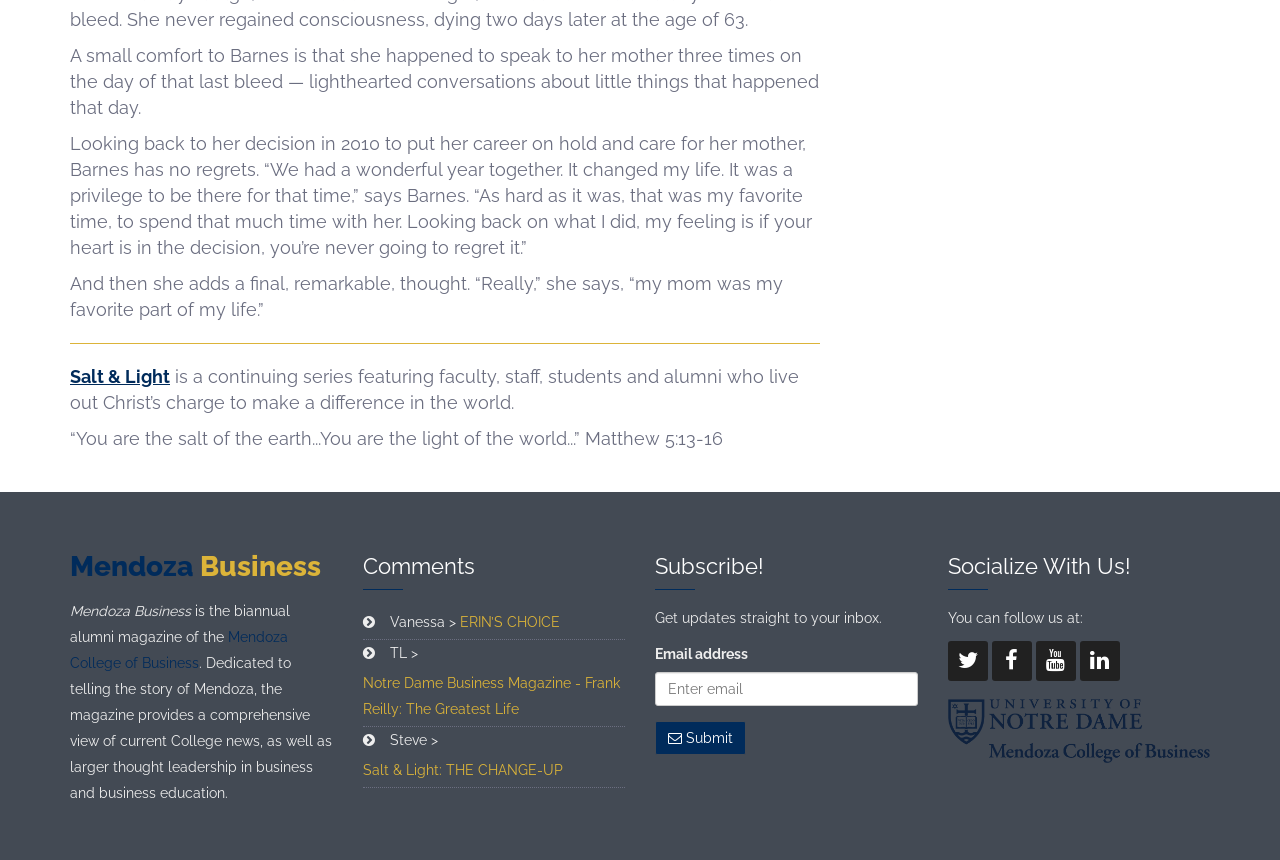Please provide the bounding box coordinates for the element that needs to be clicked to perform the following instruction: "Follow on Facebook". The coordinates should be given as four float numbers between 0 and 1, i.e., [left, top, right, bottom].

[0.74, 0.745, 0.771, 0.792]